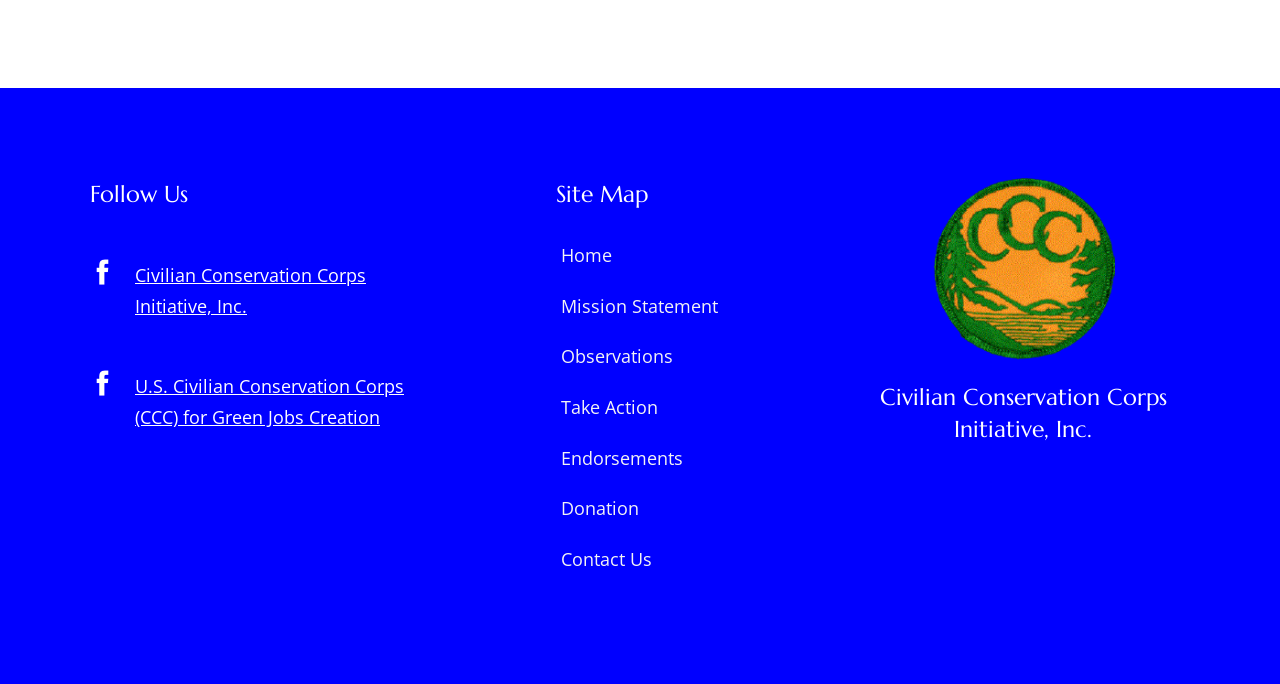Identify the bounding box coordinates for the UI element that matches this description: "Civilian Conservation Corps Initiative, Inc.".

[0.105, 0.385, 0.286, 0.465]